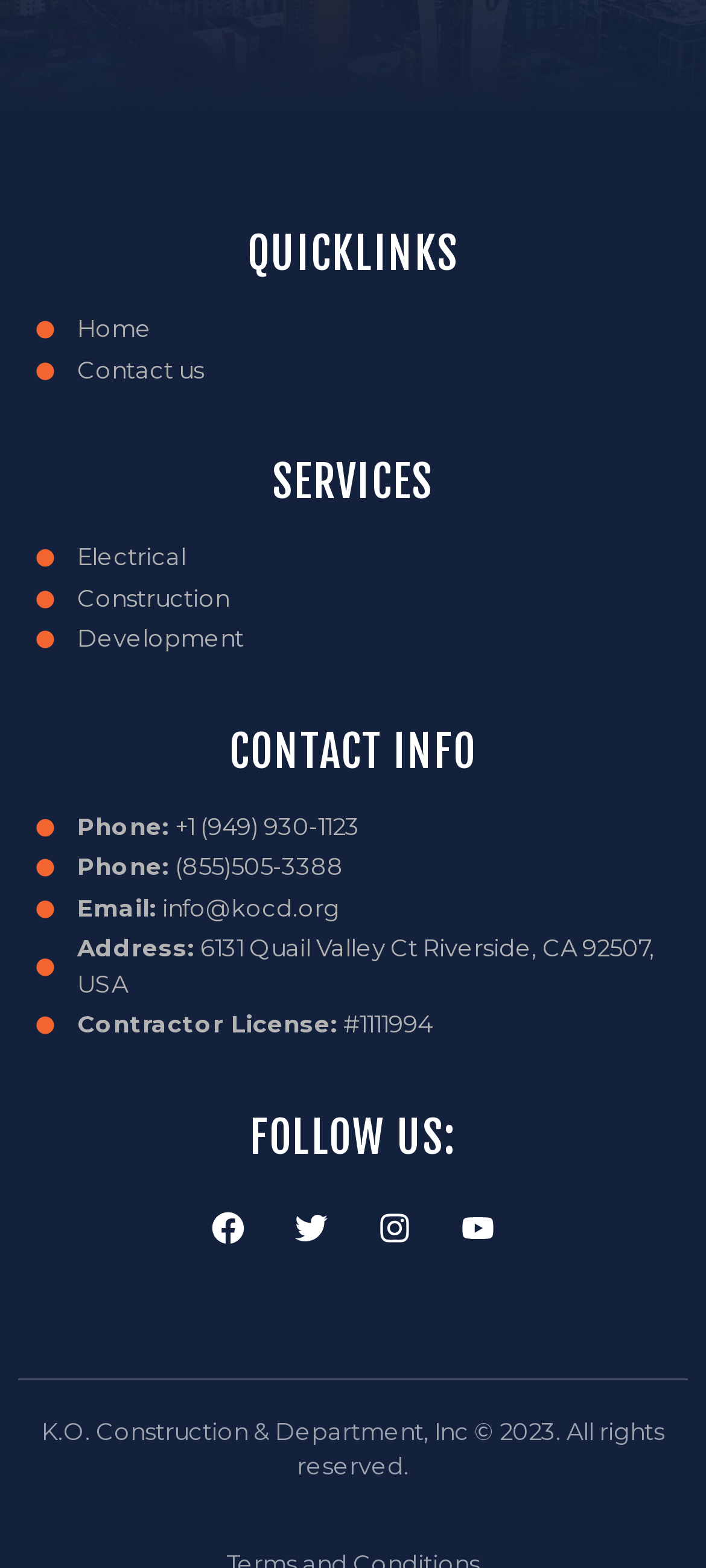Given the description: "Email: info@kocd.org", determine the bounding box coordinates of the UI element. The coordinates should be formatted as four float numbers between 0 and 1, [left, top, right, bottom].

[0.051, 0.568, 0.949, 0.591]